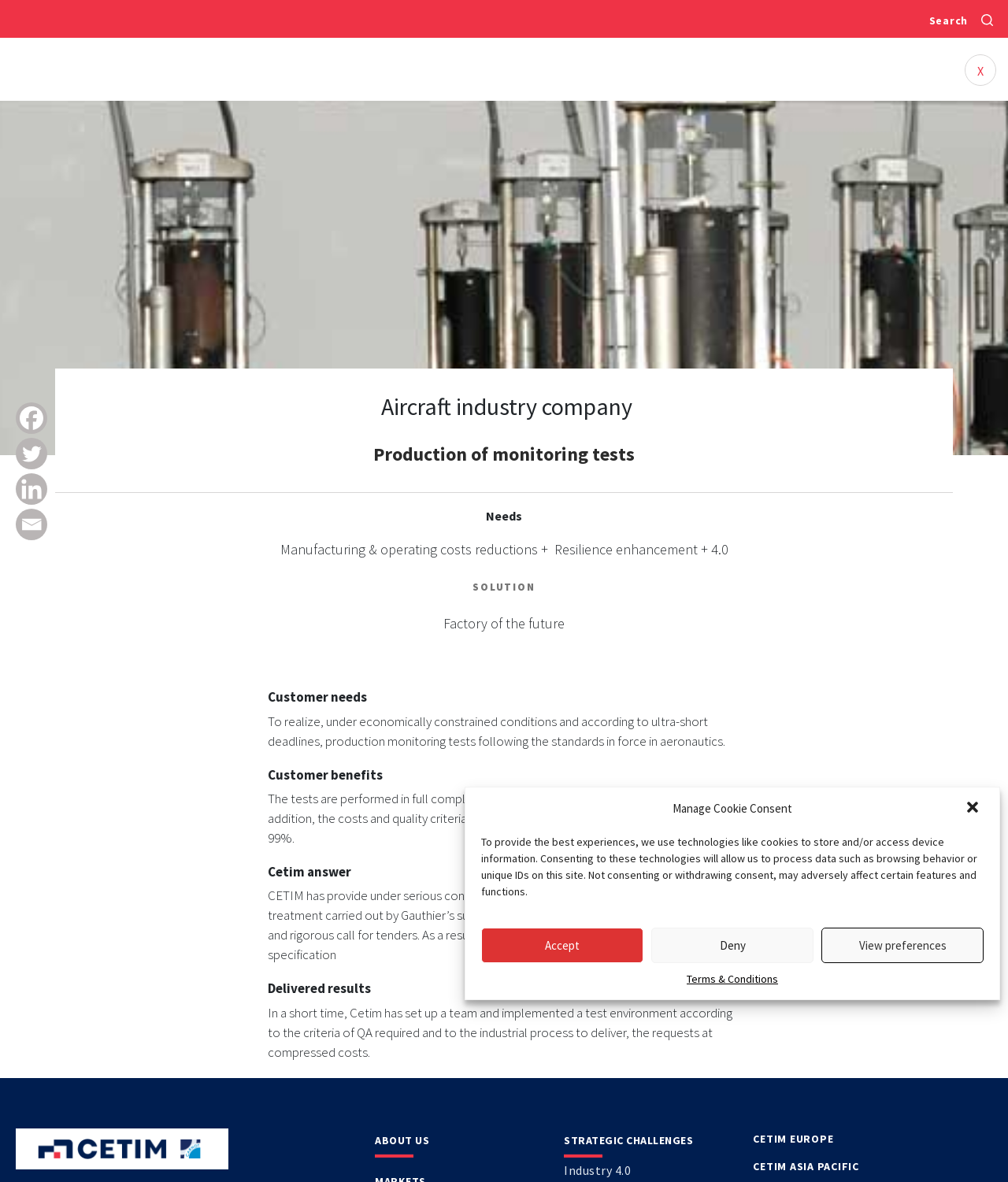What is CETIM's solution for the customer?
Relying on the image, give a concise answer in one word or a brief phrase.

Factory of the future